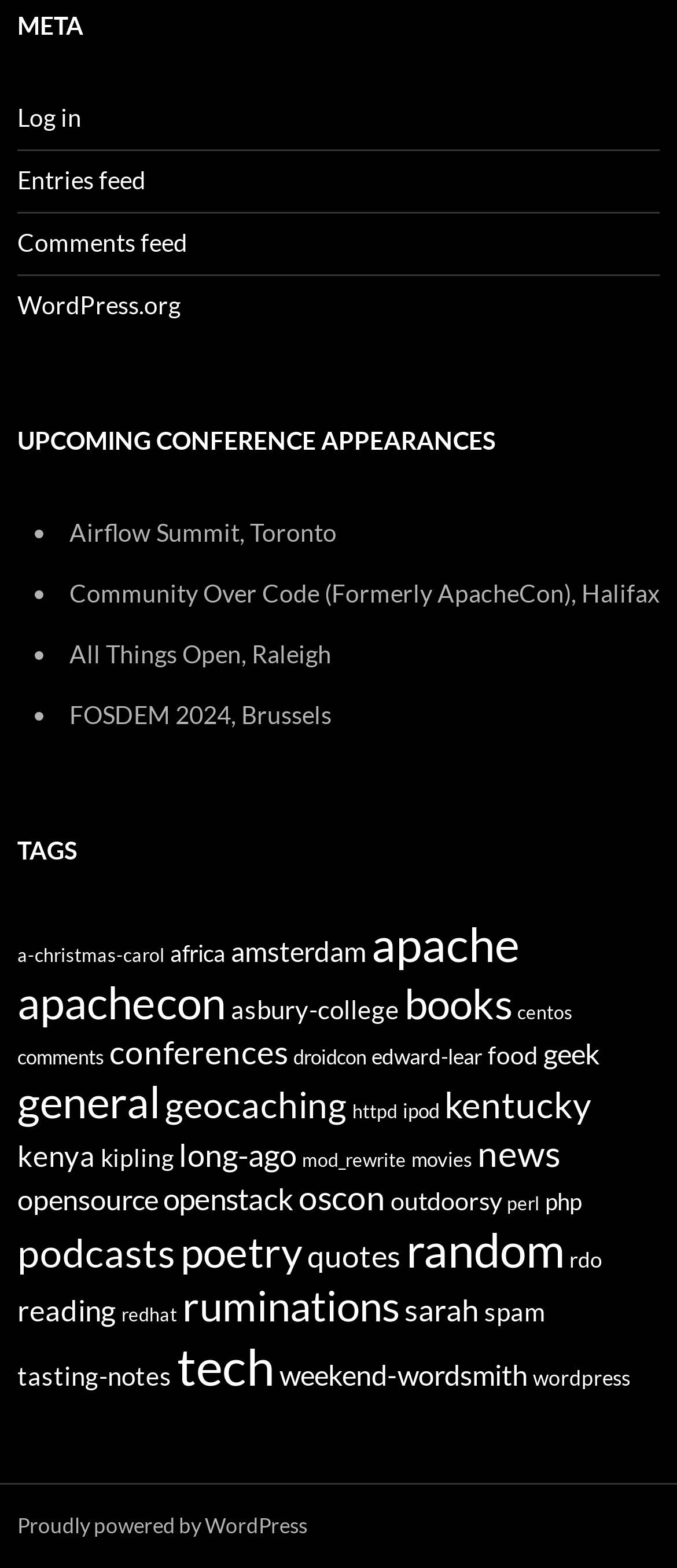Please find the bounding box coordinates in the format (top-left x, top-left y, bottom-right x, bottom-right y) for the given element description. Ensure the coordinates are floating point numbers between 0 and 1. Description: outdoorsy

[0.577, 0.756, 0.741, 0.775]